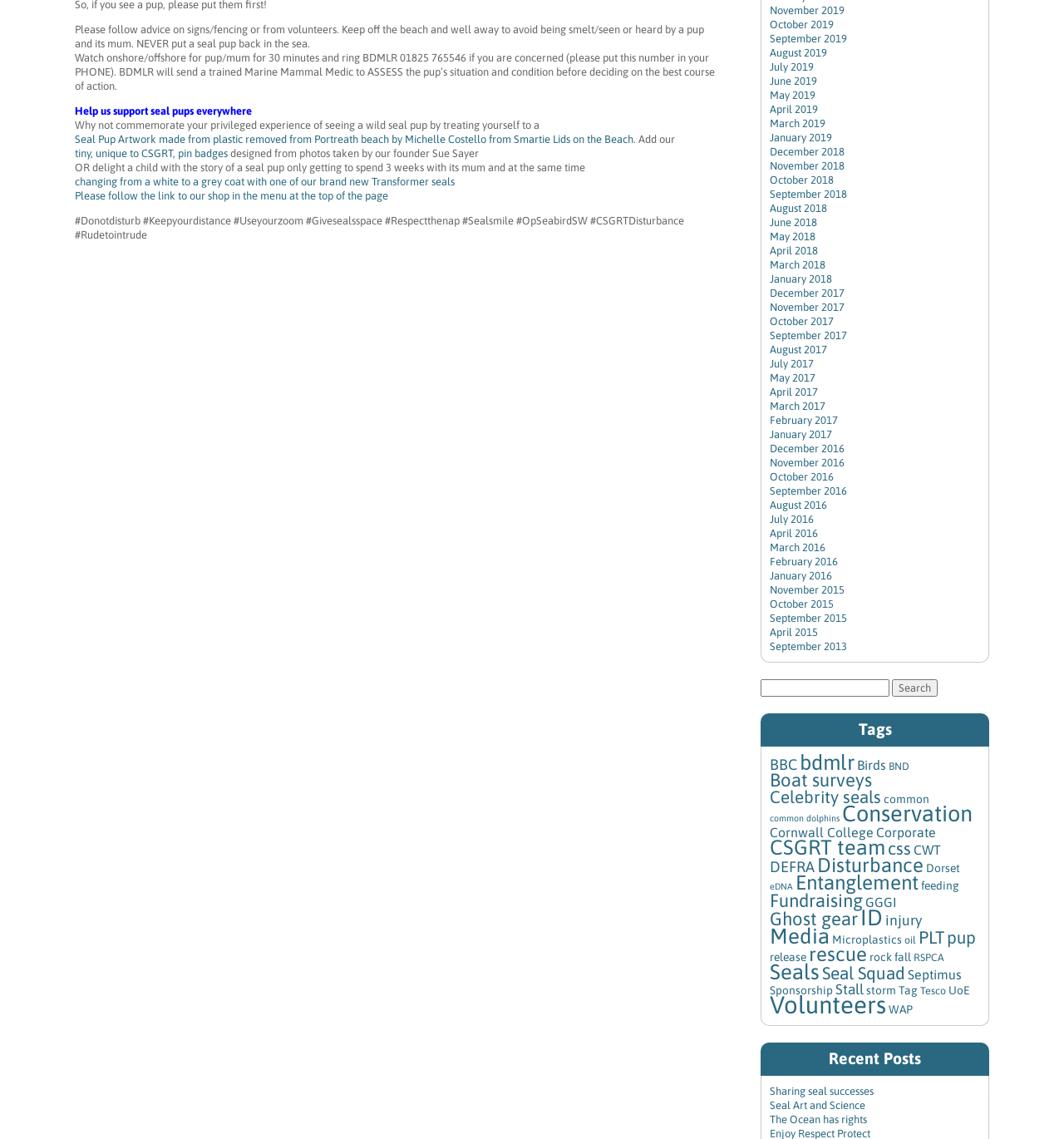Identify the bounding box of the HTML element described here: "parent_node: Search for: name="s"". Provide the coordinates as four float numbers between 0 and 1: [left, top, right, bottom].

[0.715, 0.596, 0.836, 0.612]